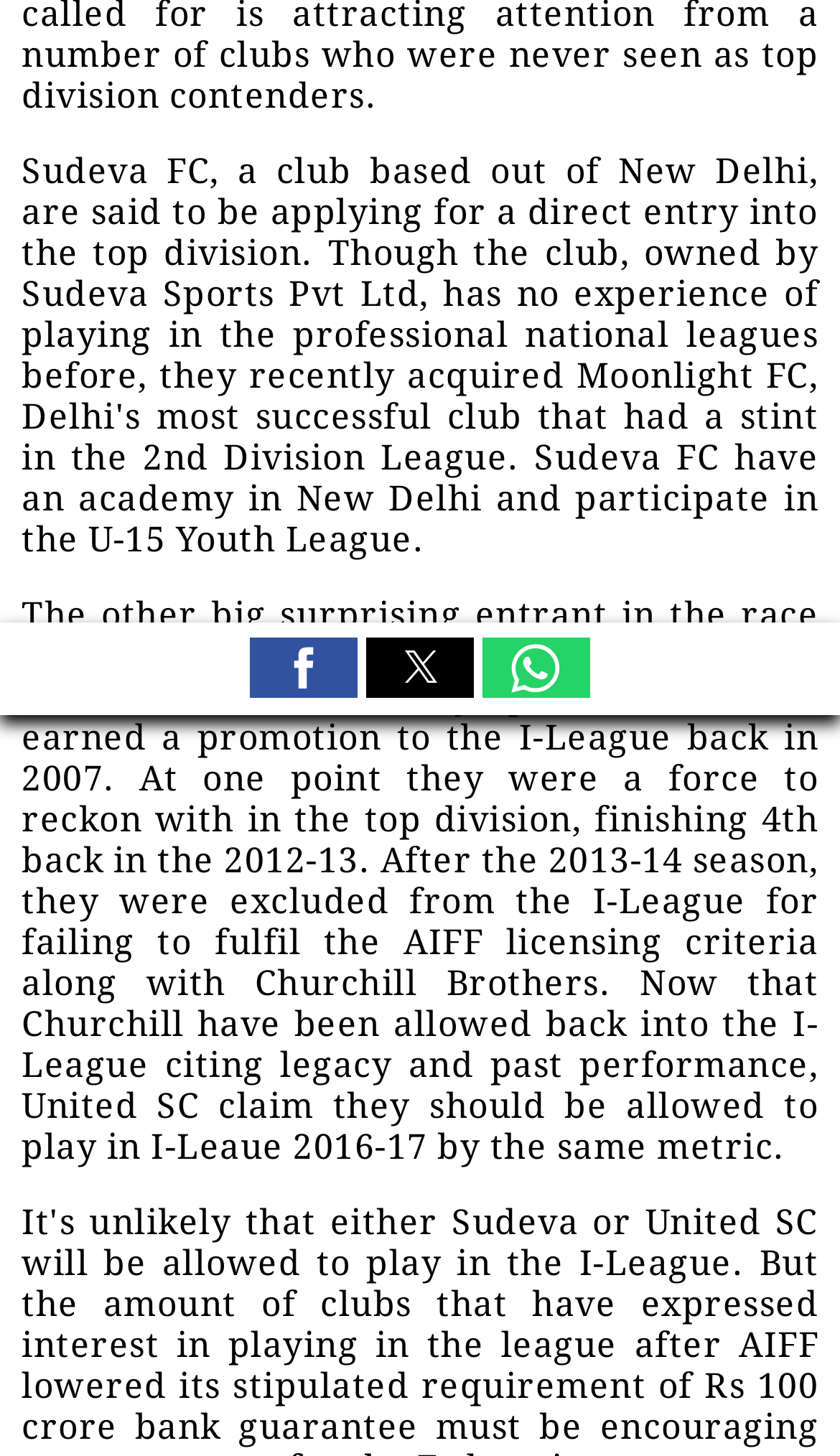Find the coordinates for the bounding box of the element with this description: "aria-label="Share by whatsapp"".

[0.574, 0.438, 0.703, 0.479]